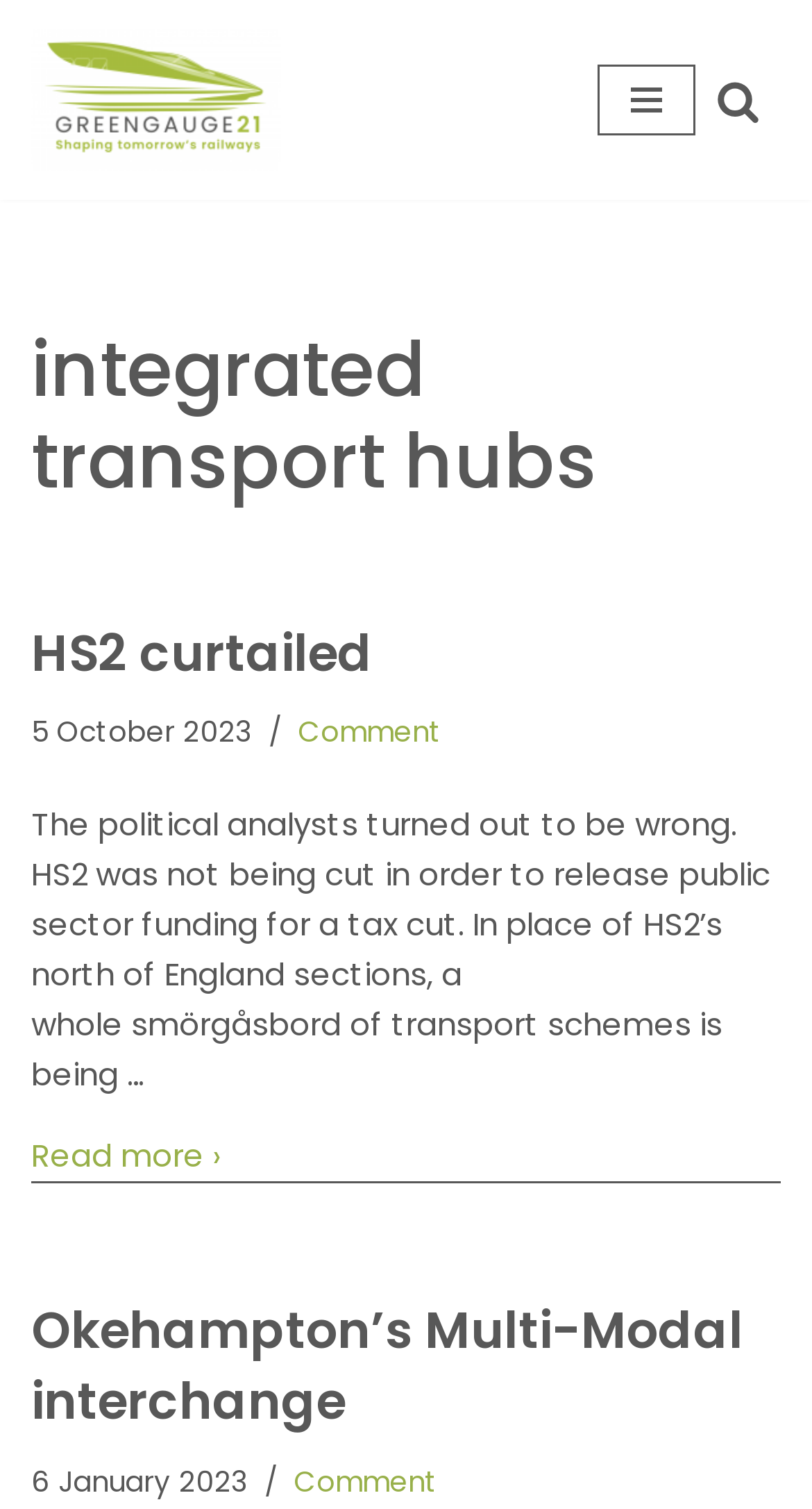Find the bounding box coordinates of the element to click in order to complete the given instruction: "Read more about HS2 curtailed."

[0.038, 0.75, 0.962, 0.783]